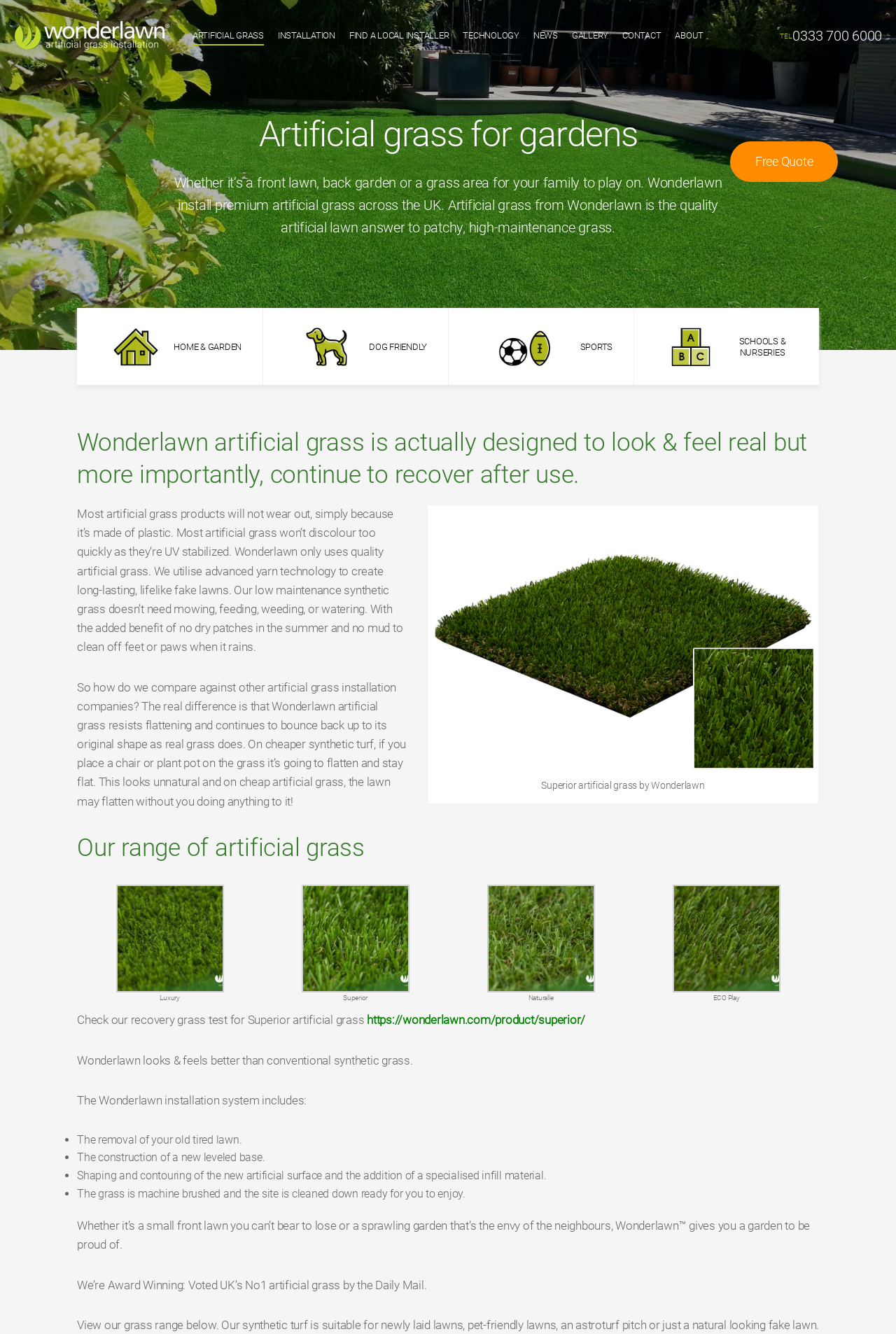What award has Wonderlawn won?
Using the visual information, respond with a single word or phrase.

UK's No1 artificial grass